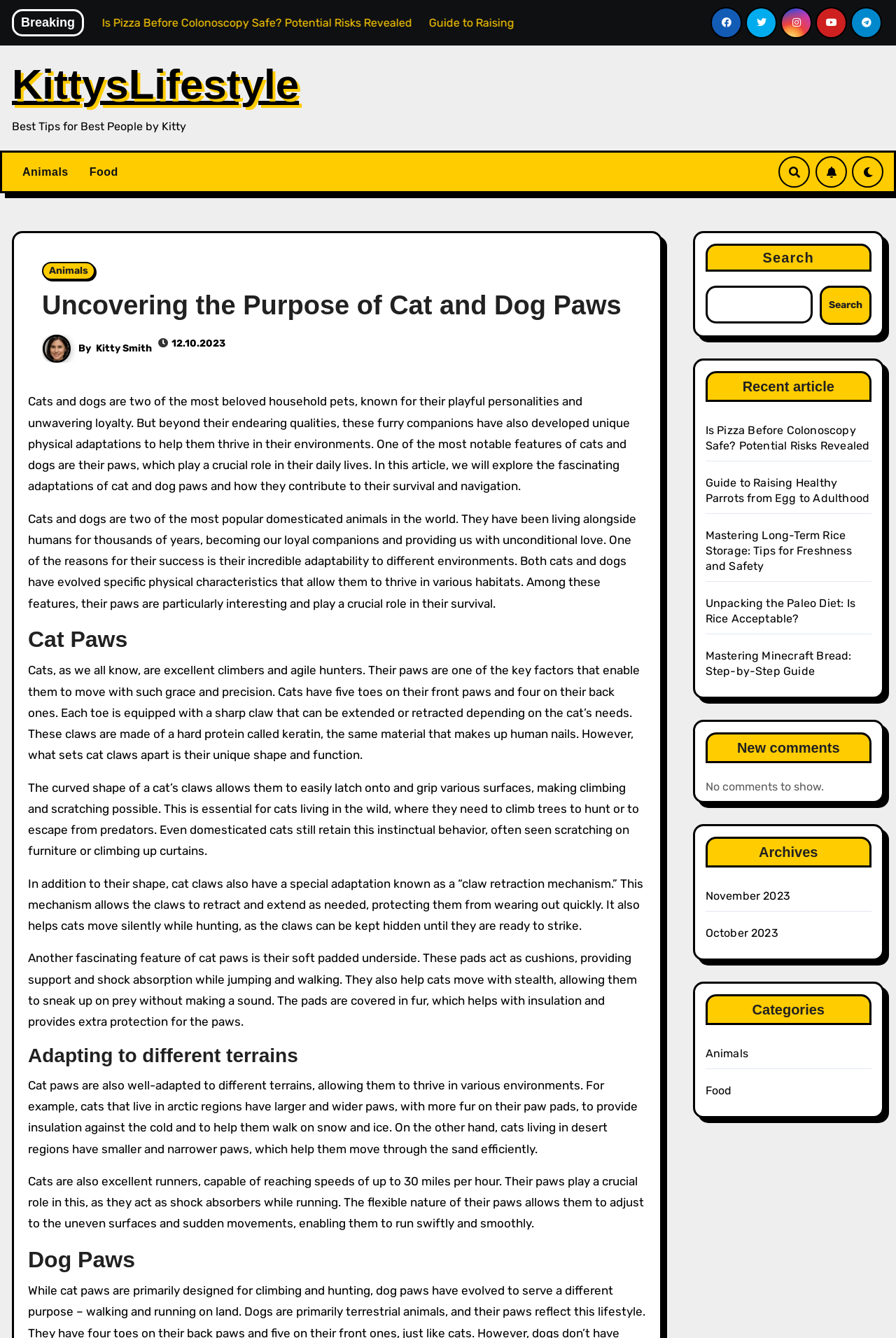Give an in-depth explanation of the webpage layout and content.

This webpage is about the adaptations of cat and dog paws and how they help these animals navigate and survive in their environments. At the top of the page, there is a heading that reads "Breaking" and several links to other articles, including "Is Pizza Before Colonoscopy Safe? Potential Risks Revealed" and "Guide to Raising Healthy Parrots from Egg to Adulthood". 

Below these links, there are several icons, including a Facebook icon, a Twitter icon, and a LinkedIn icon. To the right of these icons, there is a link to "KittysLifestyle" and a static text that reads "Best Tips for Best People by Kitty". 

Underneath, there are several links to categories, including "Animals" and "Food". To the right of these links, there are two icons, a search icon and a bell icon. 

The main content of the webpage starts with a heading that reads "Uncovering the Purpose of Cat and Dog Paws". Below this heading, there is a link to the same title and a static text that reads "By Kitty Smith" followed by the date "12.10.2023". 

The article is divided into several sections, including "Cats and dogs are two of the most beloved household pets...", "Cat Paws", "Adapting to different terrains", and "Dog Paws". Each section provides detailed information about the adaptations of cat and dog paws, including their shape, function, and how they help these animals survive in different environments. 

To the right of the main content, there is a search bar and several links to recent articles, including "Is Pizza Before Colonoscopy Safe? Potential Risks Revealed" and "Guide to Raising Healthy Parrots from Egg to Adulthood". Below these links, there are headings for "New comments" and "Archives", but there are no comments or archives listed. Finally, there are links to categories, including "Animals" and "Food".